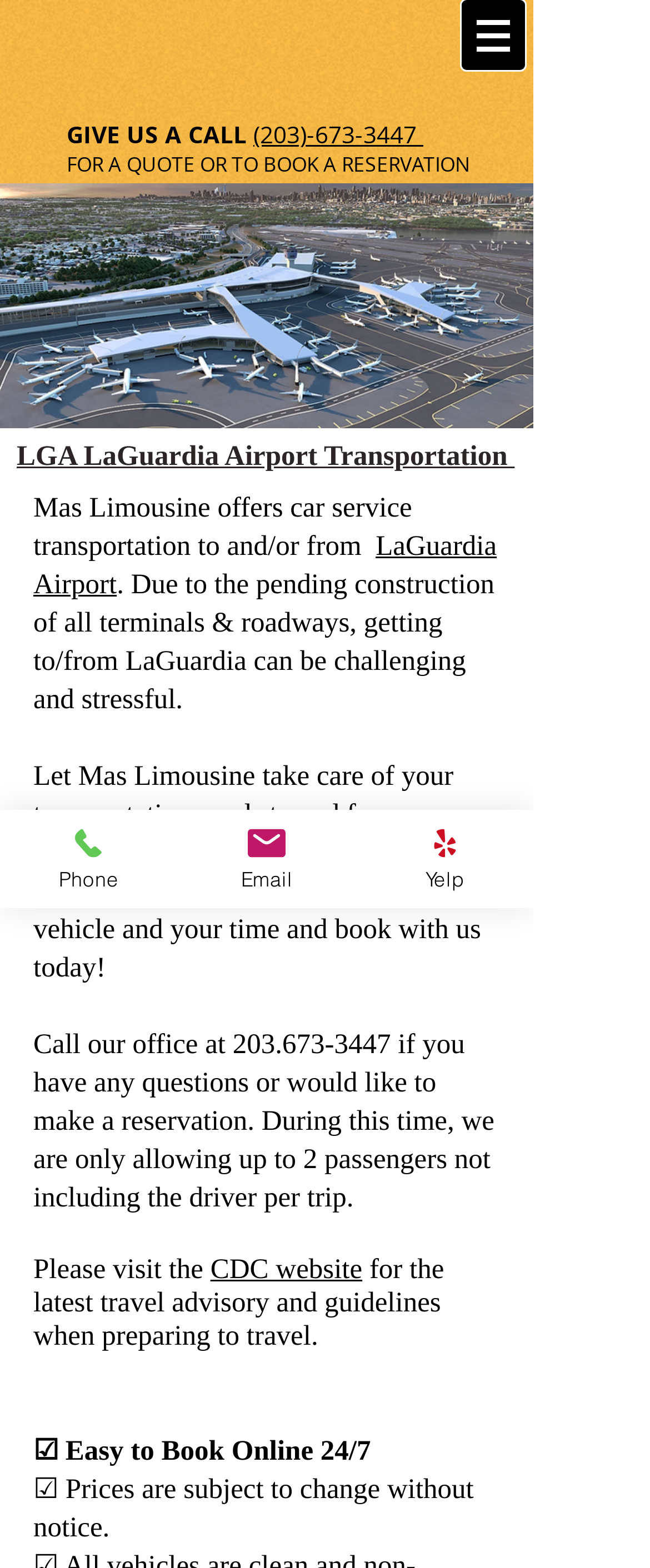Using the element description: "LaGuardia Airport", determine the bounding box coordinates for the specified UI element. The coordinates should be four float numbers between 0 and 1, [left, top, right, bottom].

[0.051, 0.338, 0.764, 0.383]